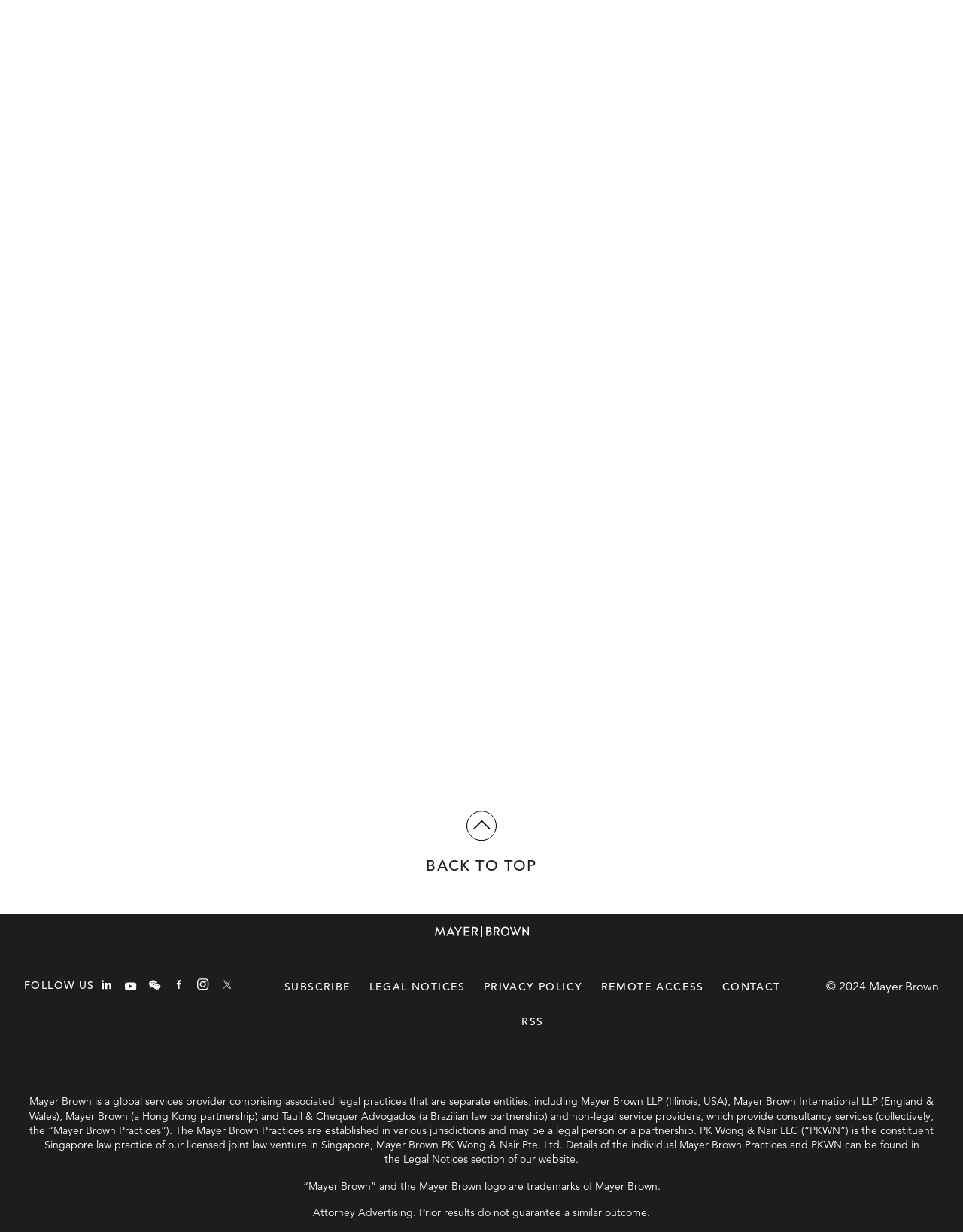What is the main topic of the webpage?
Please give a detailed and elaborate explanation in response to the question.

Based on the webpage content, I can see that the webpage is about a law firm, Mayer Brown, as it mentions 'PROTECTING BUSINESSES FACING DAWN RAIDS' and 'CLIENT STORIES' which are related to legal services.